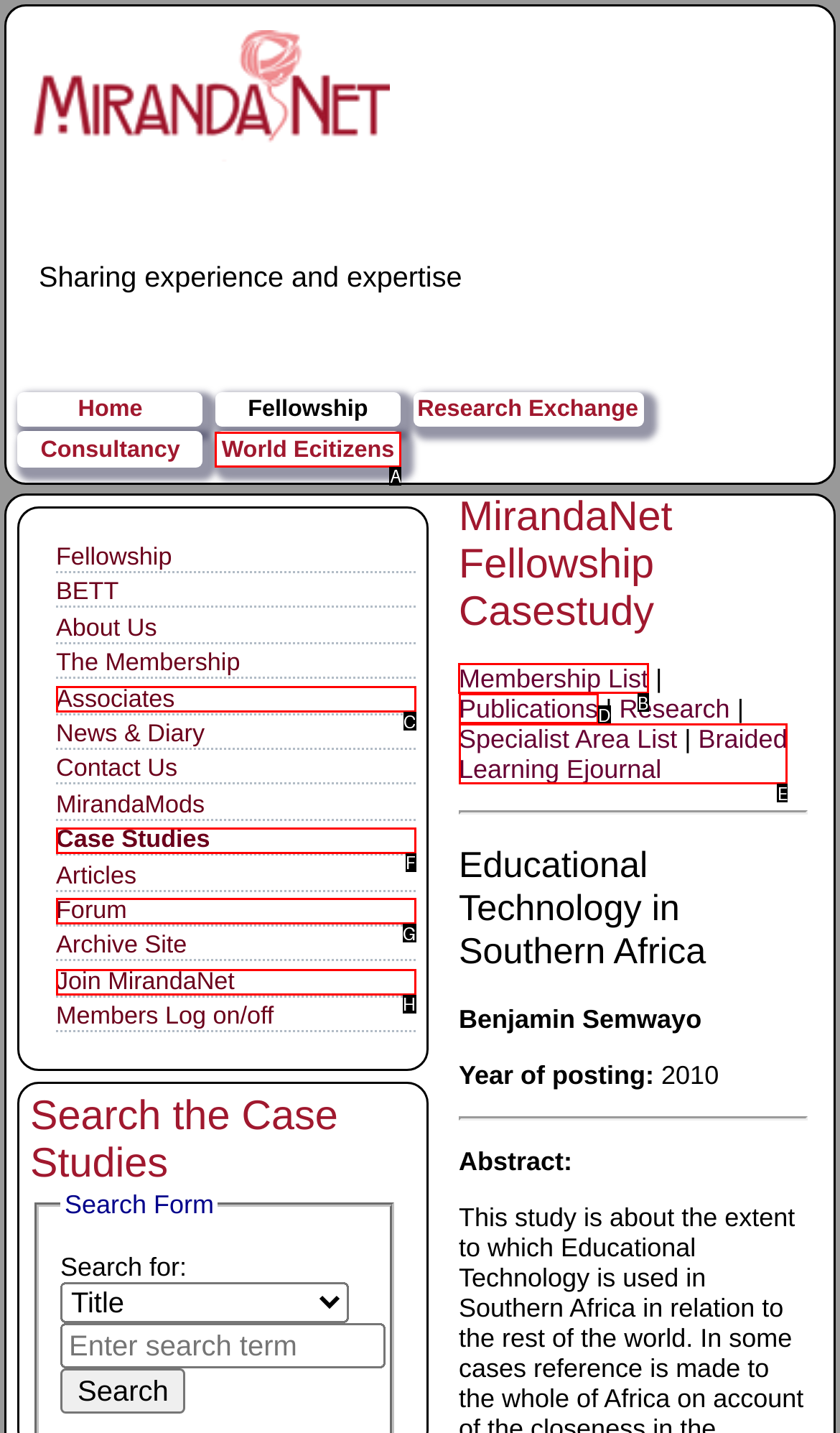Given the task: View the Membership List, point out the letter of the appropriate UI element from the marked options in the screenshot.

B